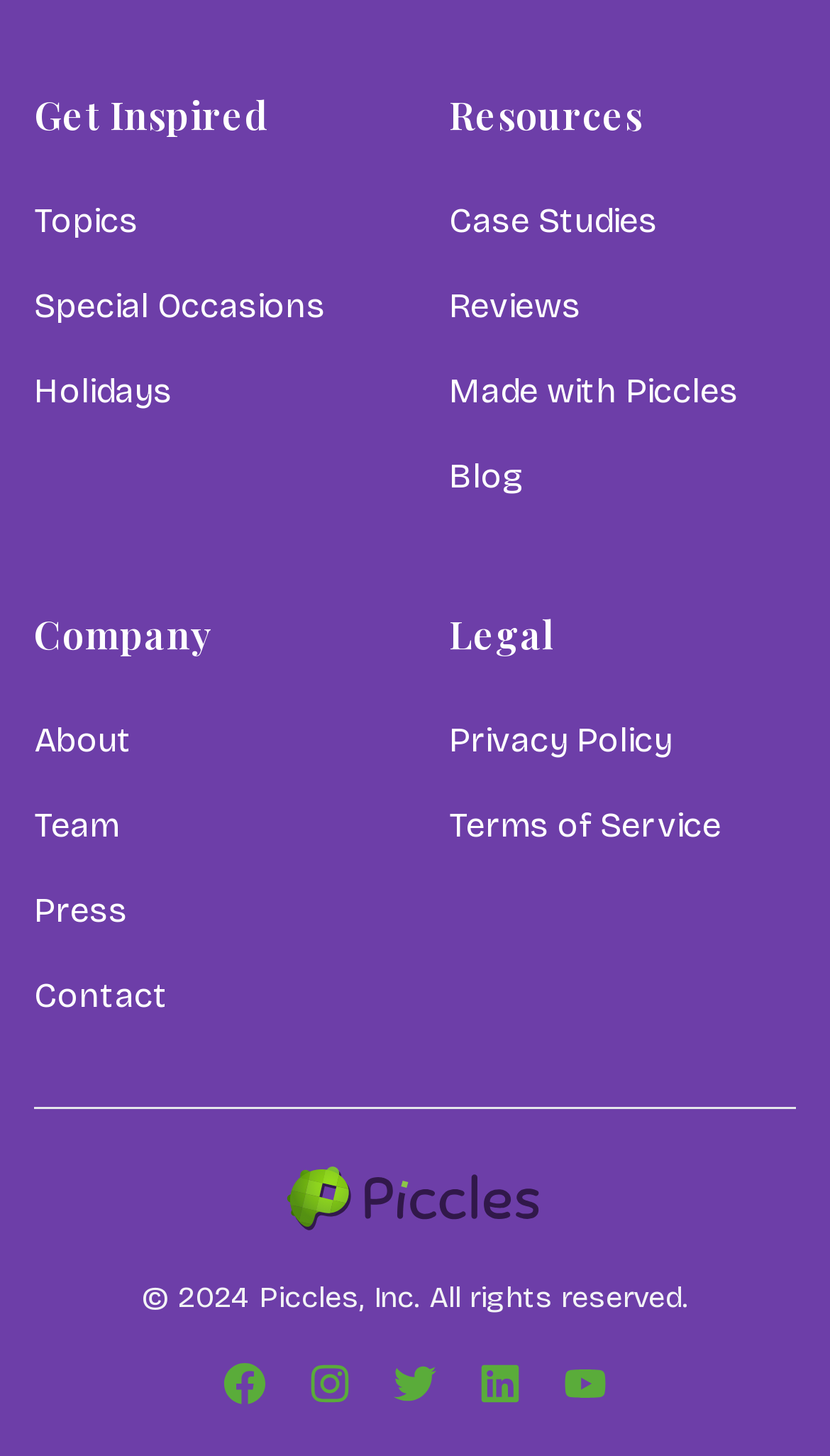Locate the bounding box of the UI element based on this description: "Terms of Service". Provide four float numbers between 0 and 1 as [left, top, right, bottom].

[0.541, 0.553, 0.869, 0.581]